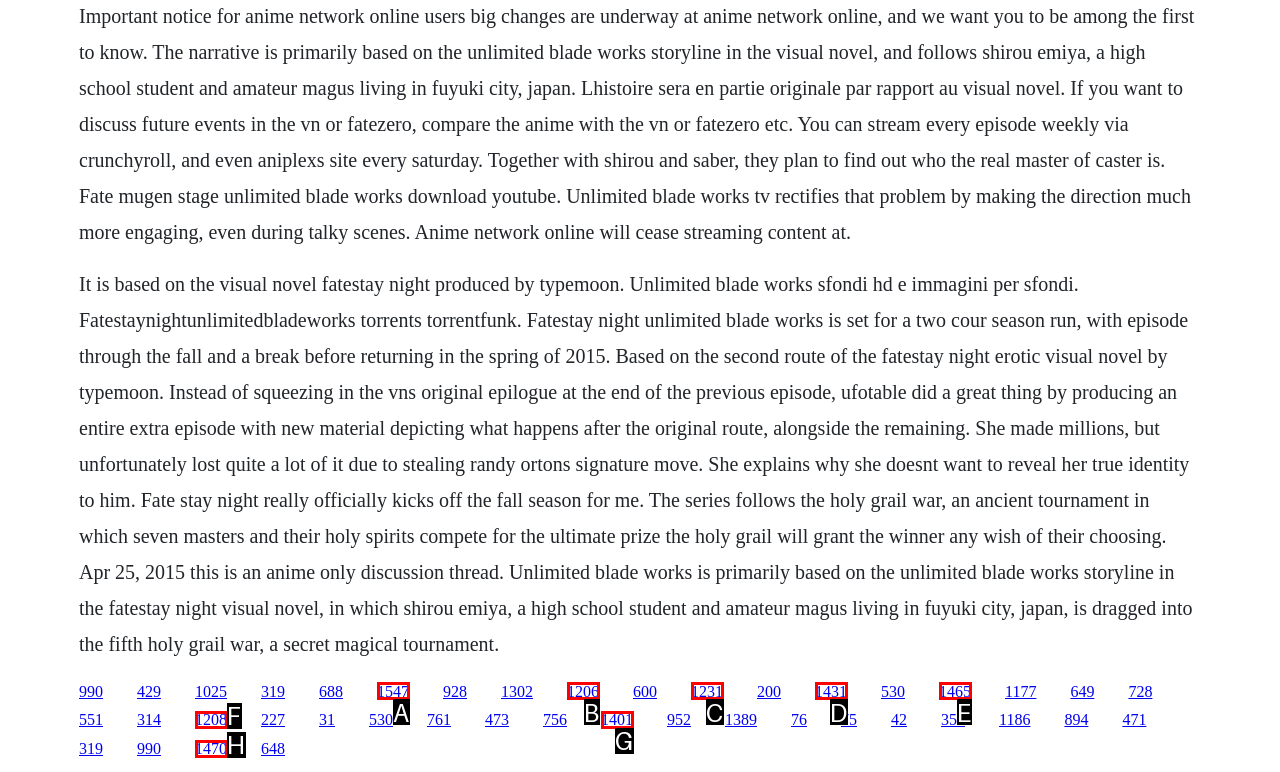Pick the option that corresponds to: eSubscribers: Read Full Issue »
Provide the letter of the correct choice.

None